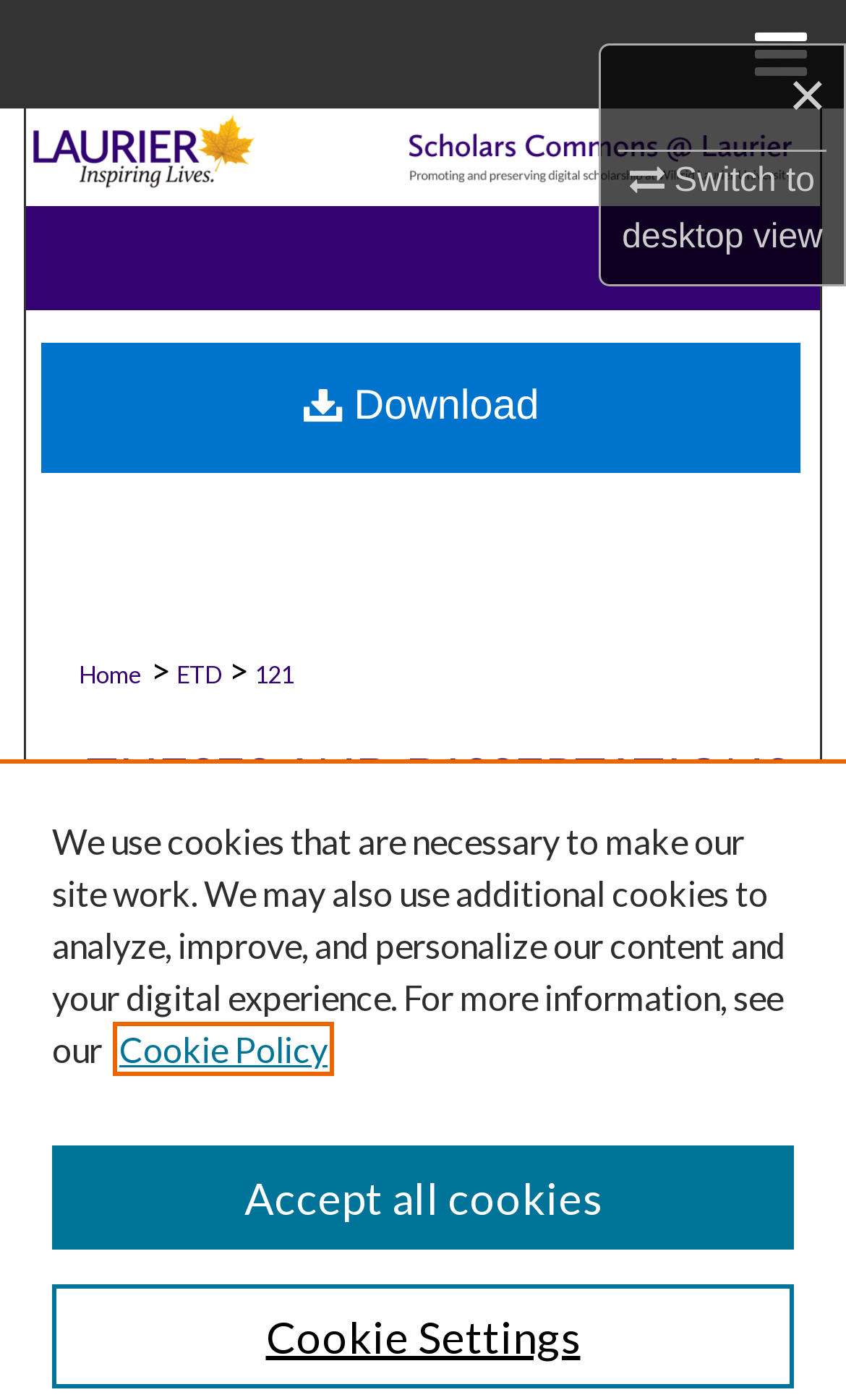Find the bounding box coordinates of the element you need to click on to perform this action: 'Download'. The coordinates should be represented by four float values between 0 and 1, in the format [left, top, right, bottom].

[0.049, 0.2, 0.947, 0.292]